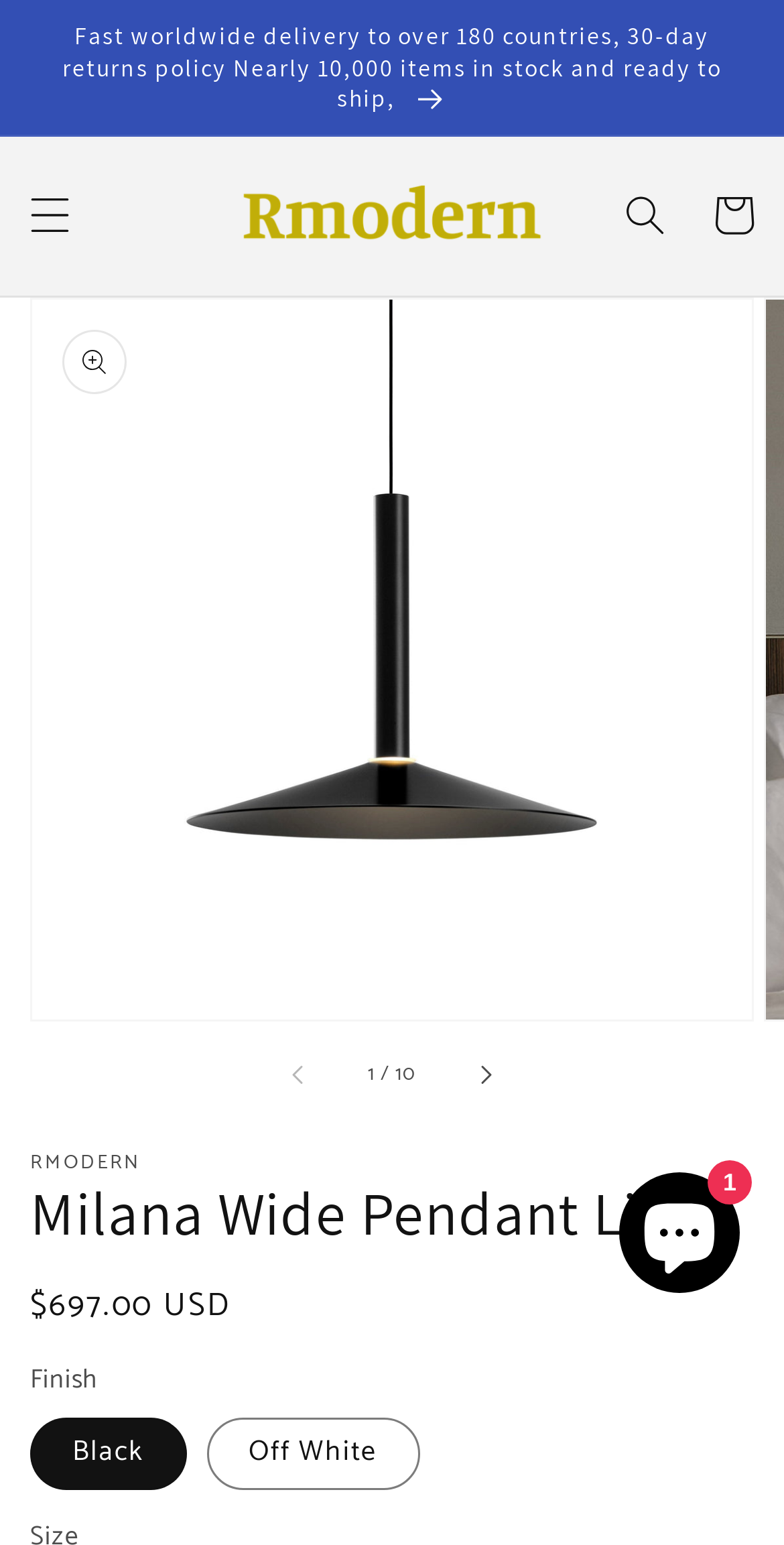Using the provided element description: "1", identify the bounding box coordinates. The coordinates should be four floats between 0 and 1 in the order [left, top, right, bottom].

[0.79, 0.759, 0.944, 0.837]